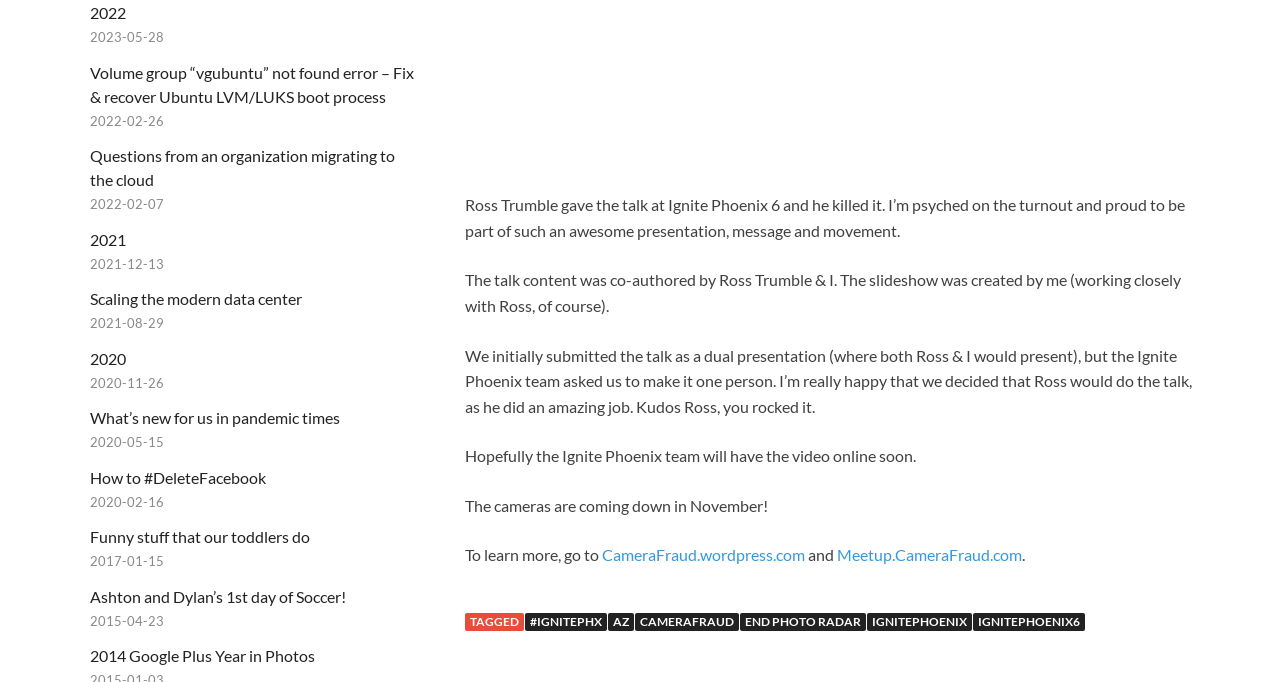Identify the bounding box for the described UI element. Provide the coordinates in (top-left x, top-left y, bottom-right x, bottom-right y) format with values ranging from 0 to 1: Meetup.CameraFraud.com

[0.654, 0.8, 0.798, 0.828]